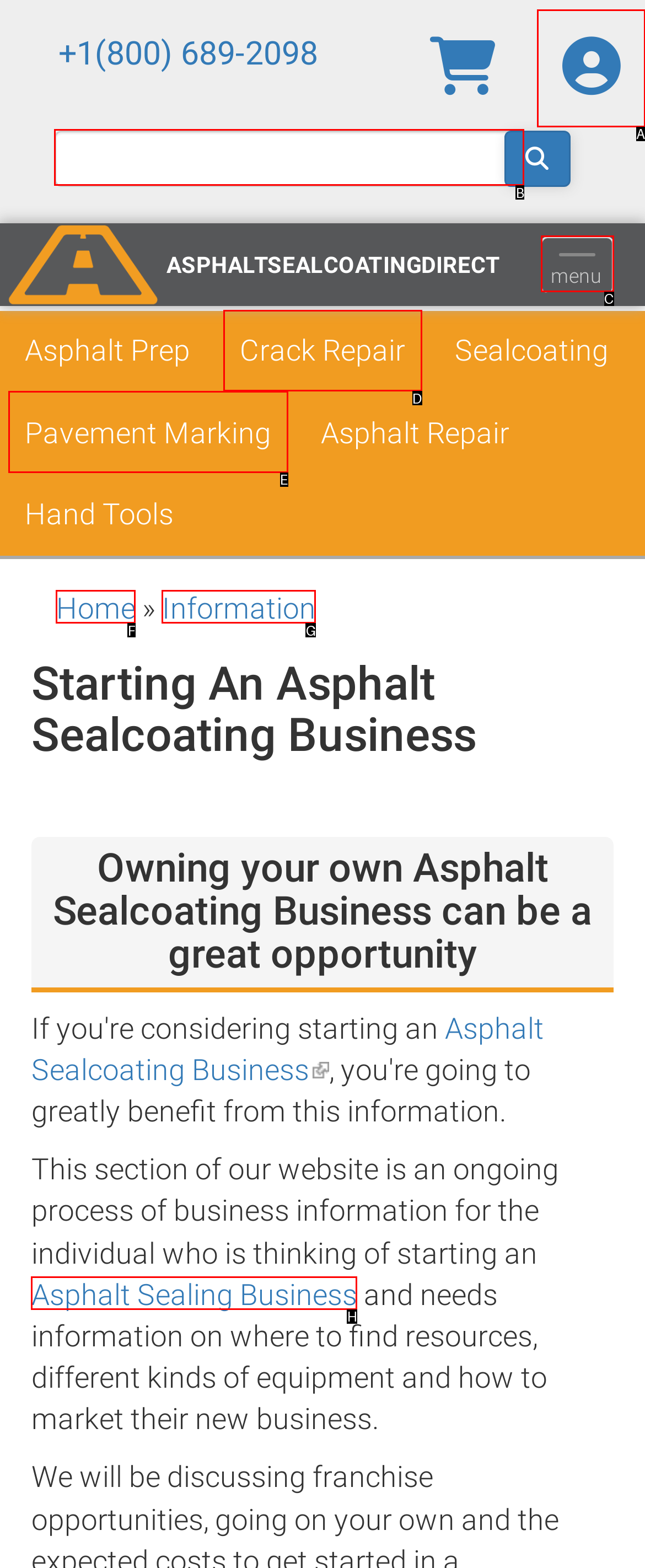Identify the correct HTML element to click for the task: Open the user menu. Provide the letter of your choice.

A